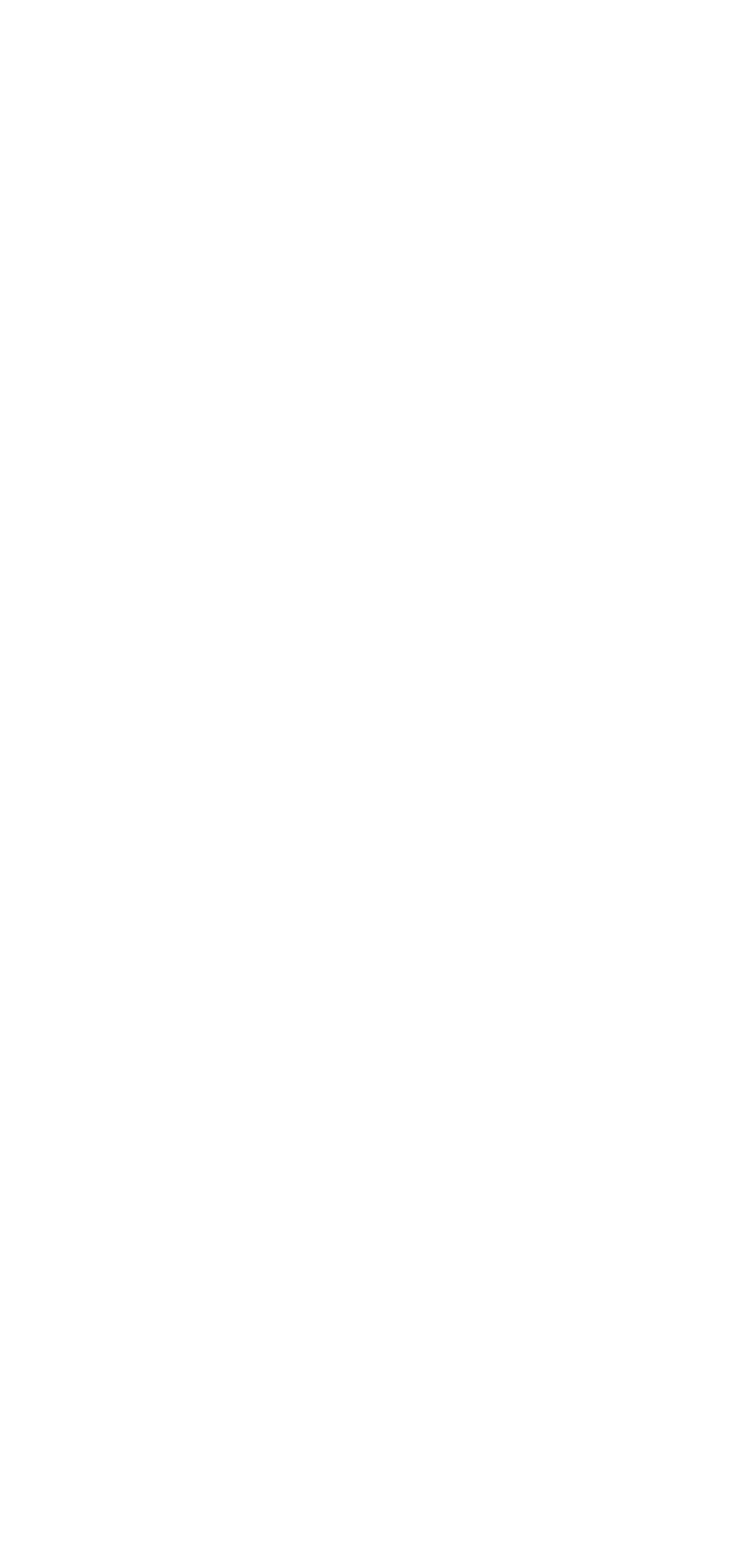Show the bounding box coordinates of the element that should be clicked to complete the task: "visit unfome page".

[0.101, 0.061, 0.253, 0.086]